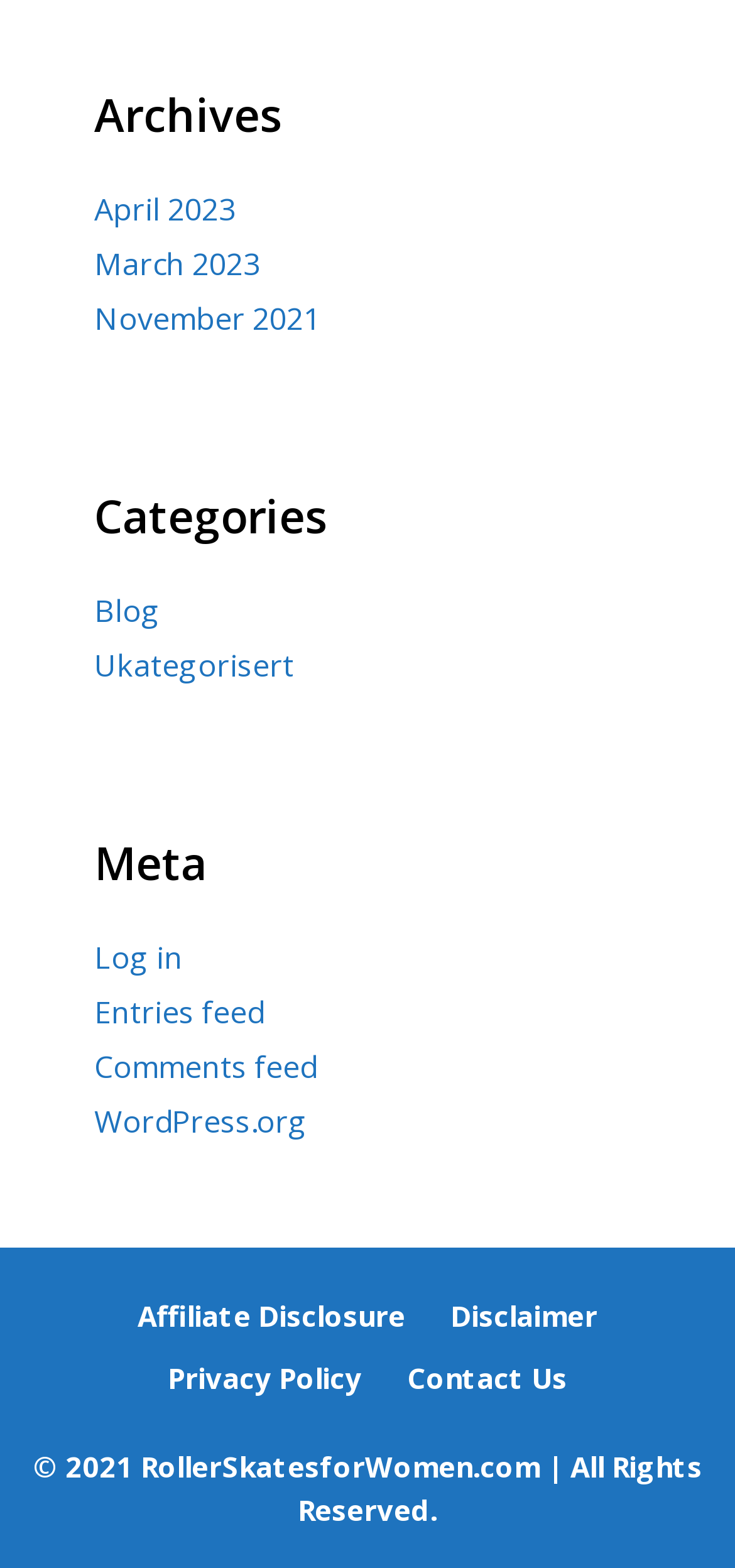What is the copyright year?
Using the image as a reference, give a one-word or short phrase answer.

2021